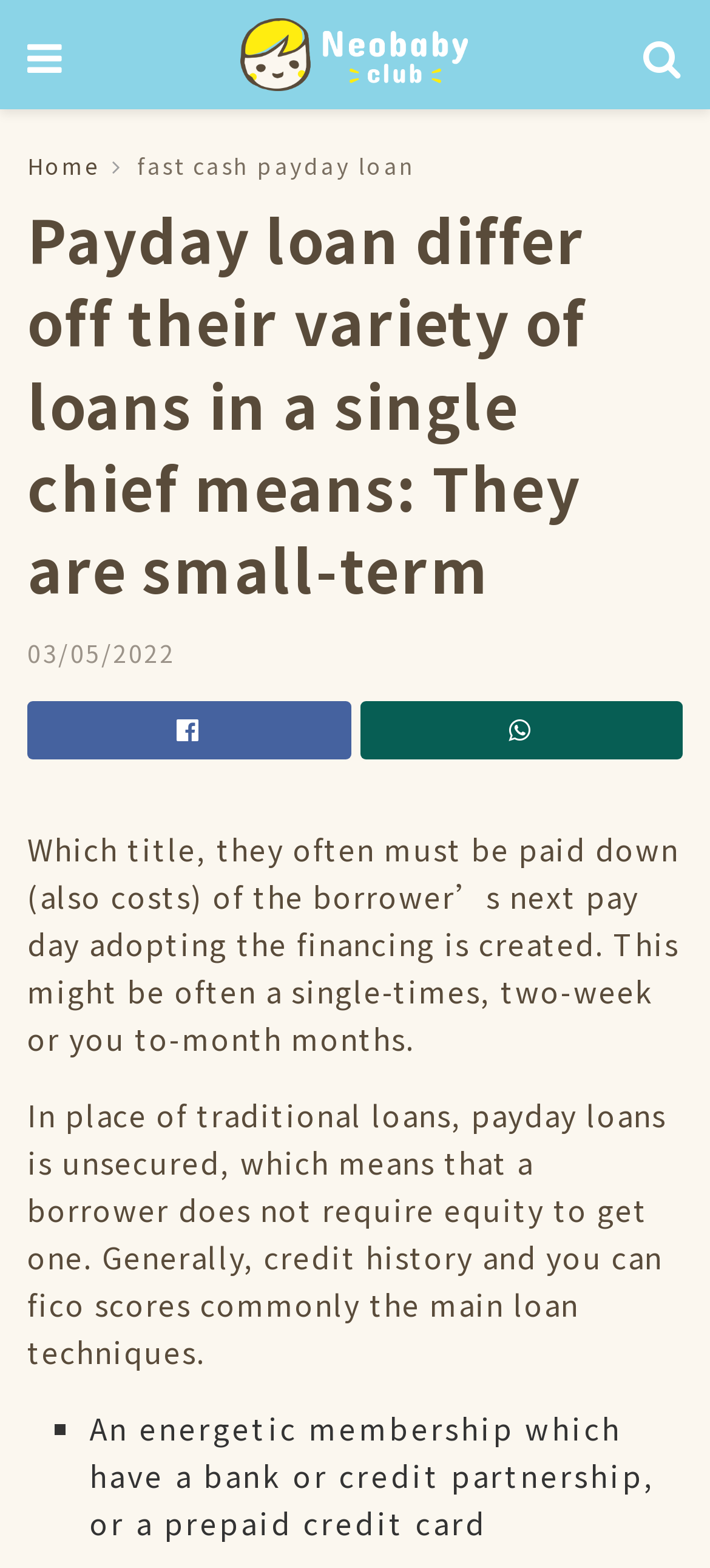Based on the image, provide a detailed response to the question:
What is the main topic of this webpage?

Based on the heading 'Payday loan differ off their variety of loans in a single chief means: They are small-term' and the content of the webpage, it is clear that the main topic of this webpage is payday loans.